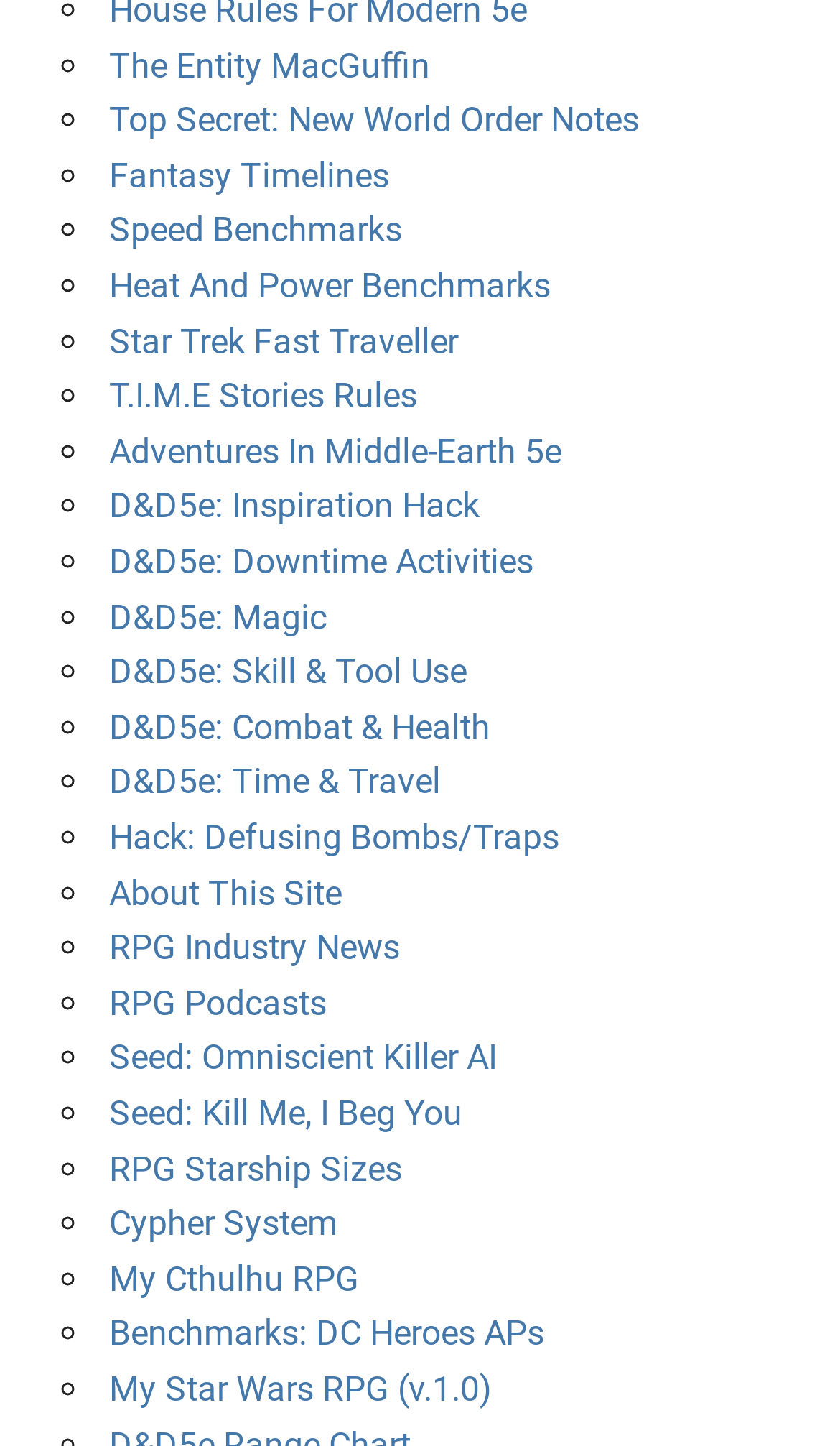Respond to the question with just a single word or phrase: 
How many links are on the webpage?

36